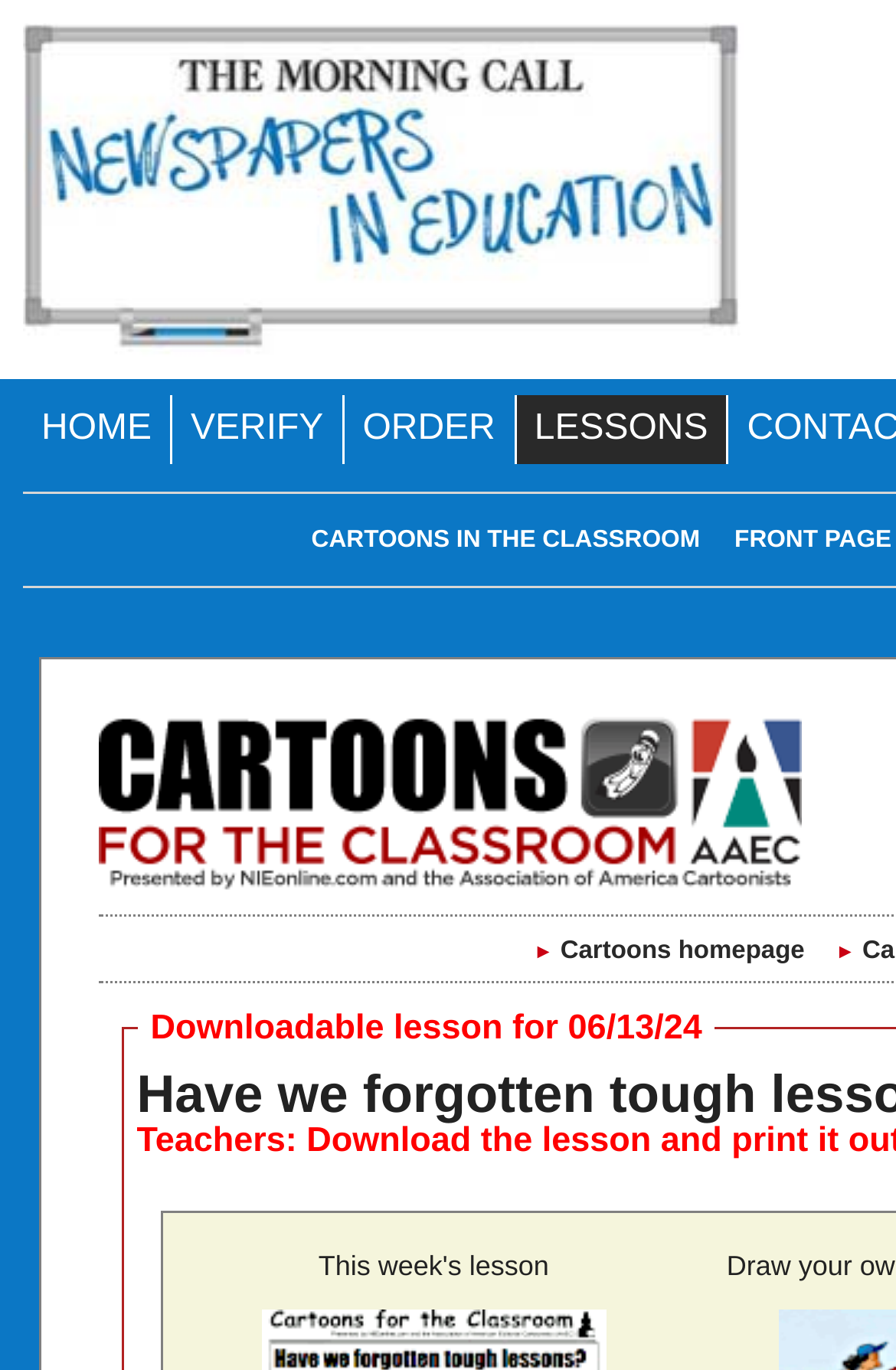What is the first link on the top left?
Using the visual information, reply with a single word or short phrase.

HOME